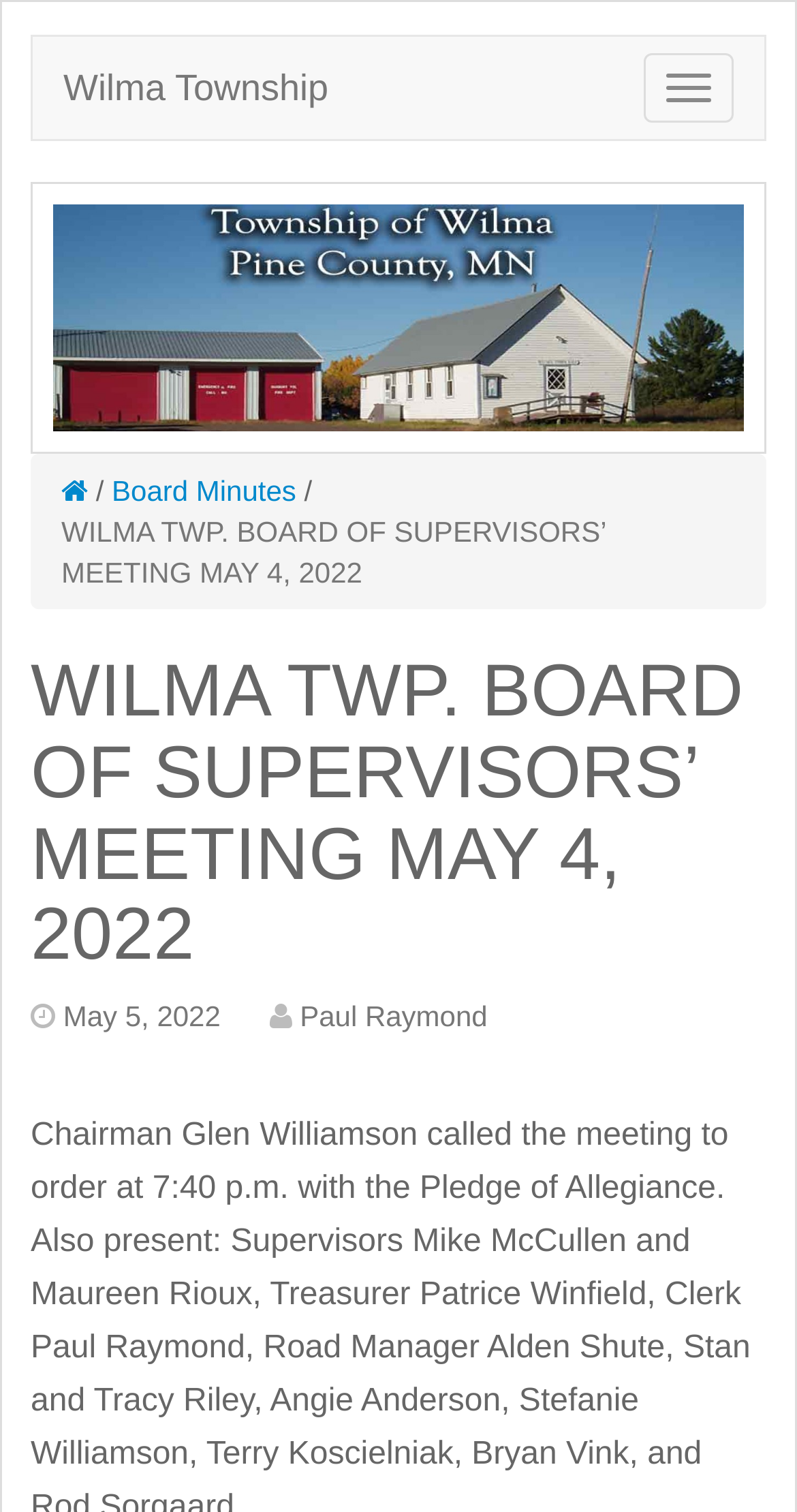Using the format (top-left x, top-left y, bottom-right x, bottom-right y), and given the element description, identify the bounding box coordinates within the screenshot: May 5, 2022February 2, 2023

[0.079, 0.661, 0.277, 0.682]